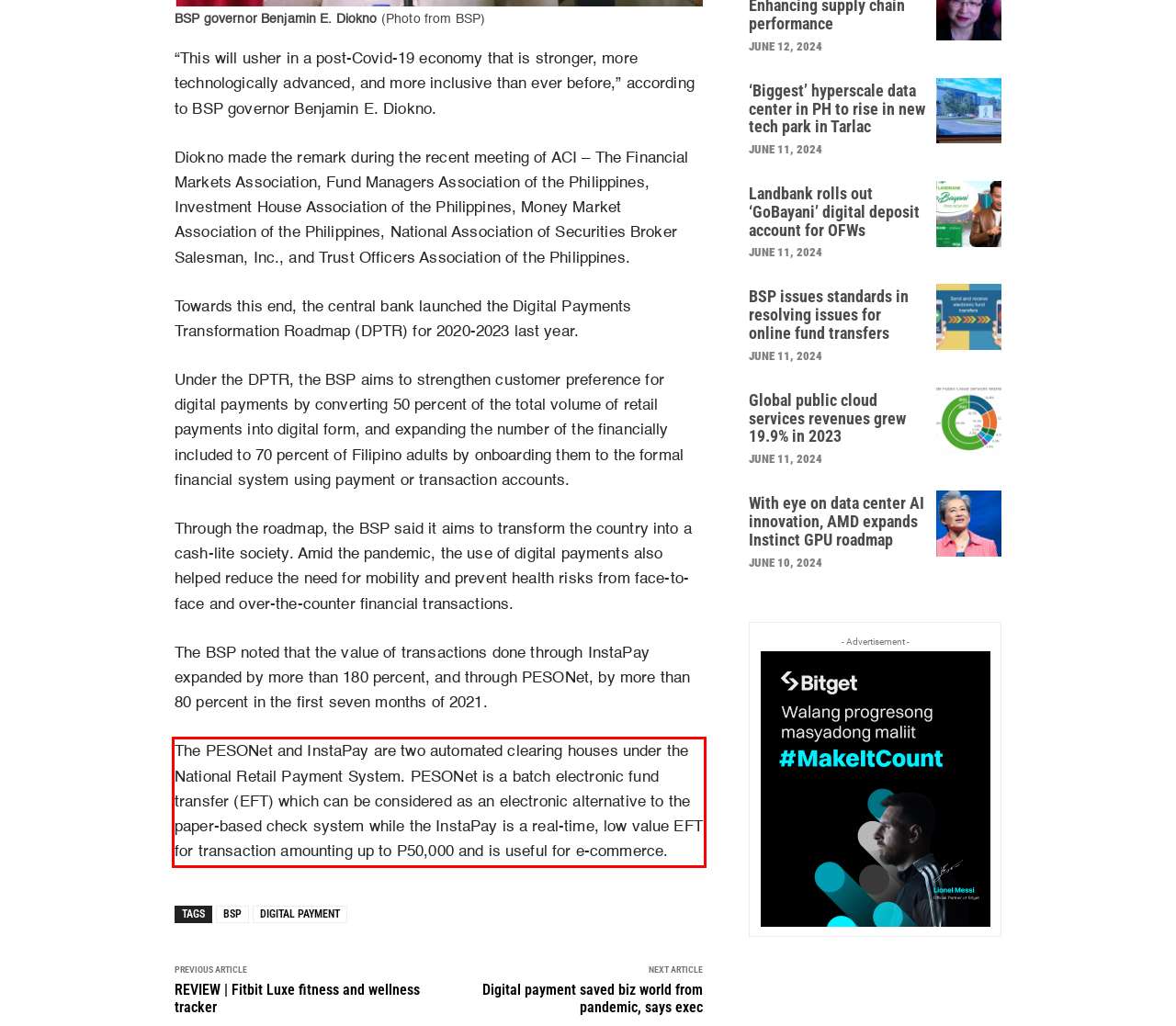You are provided with a screenshot of a webpage that includes a UI element enclosed in a red rectangle. Extract the text content inside this red rectangle.

The PESONet and InstaPay are two automated clearing houses under the National Retail Payment System. PESONet is a batch electronic fund transfer (EFT) which can be considered as an electronic alternative to the paper-based check system while the InstaPay is a real-time, low value EFT for transaction amounting up to P50,000 and is useful for e-commerce.​